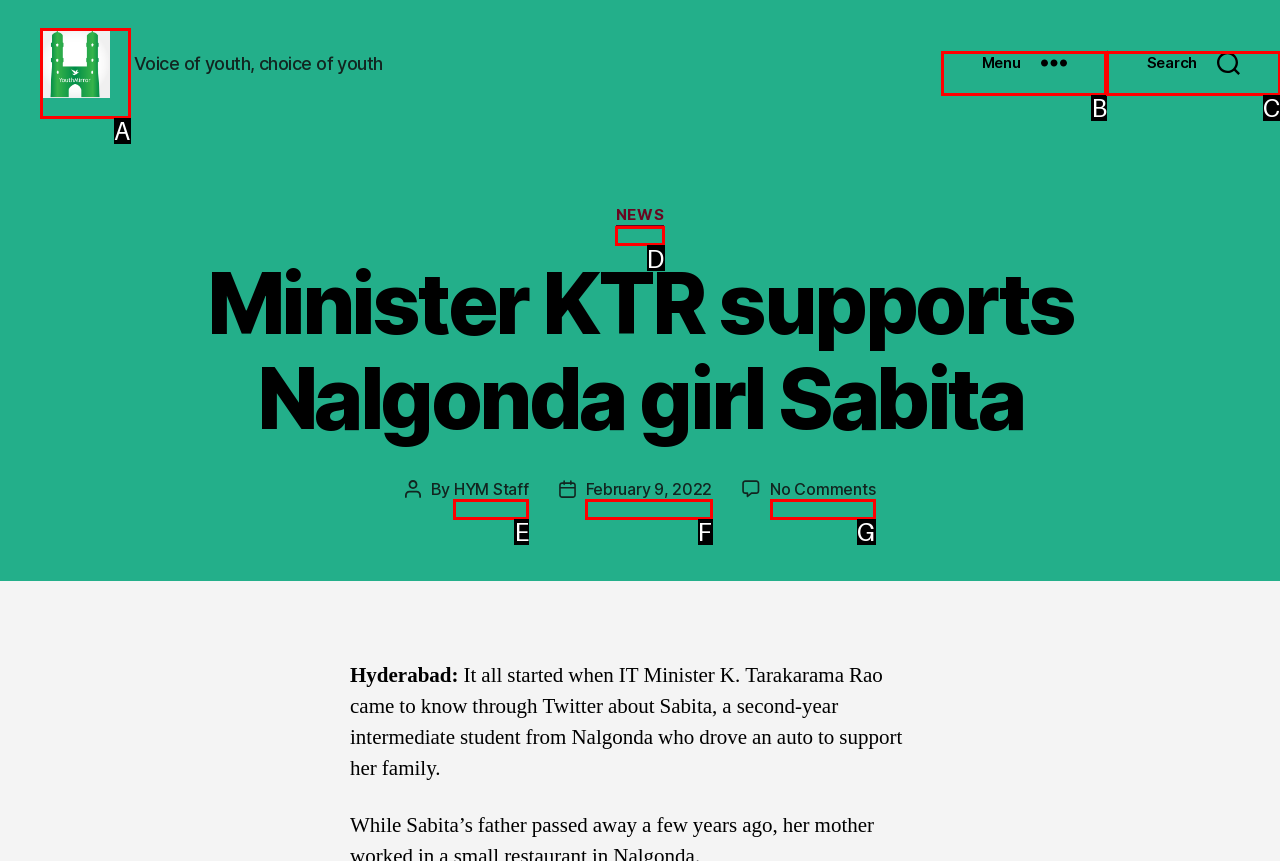From the description: parent_node: Hyderabad Youth Mirror, select the HTML element that fits best. Reply with the letter of the appropriate option.

A